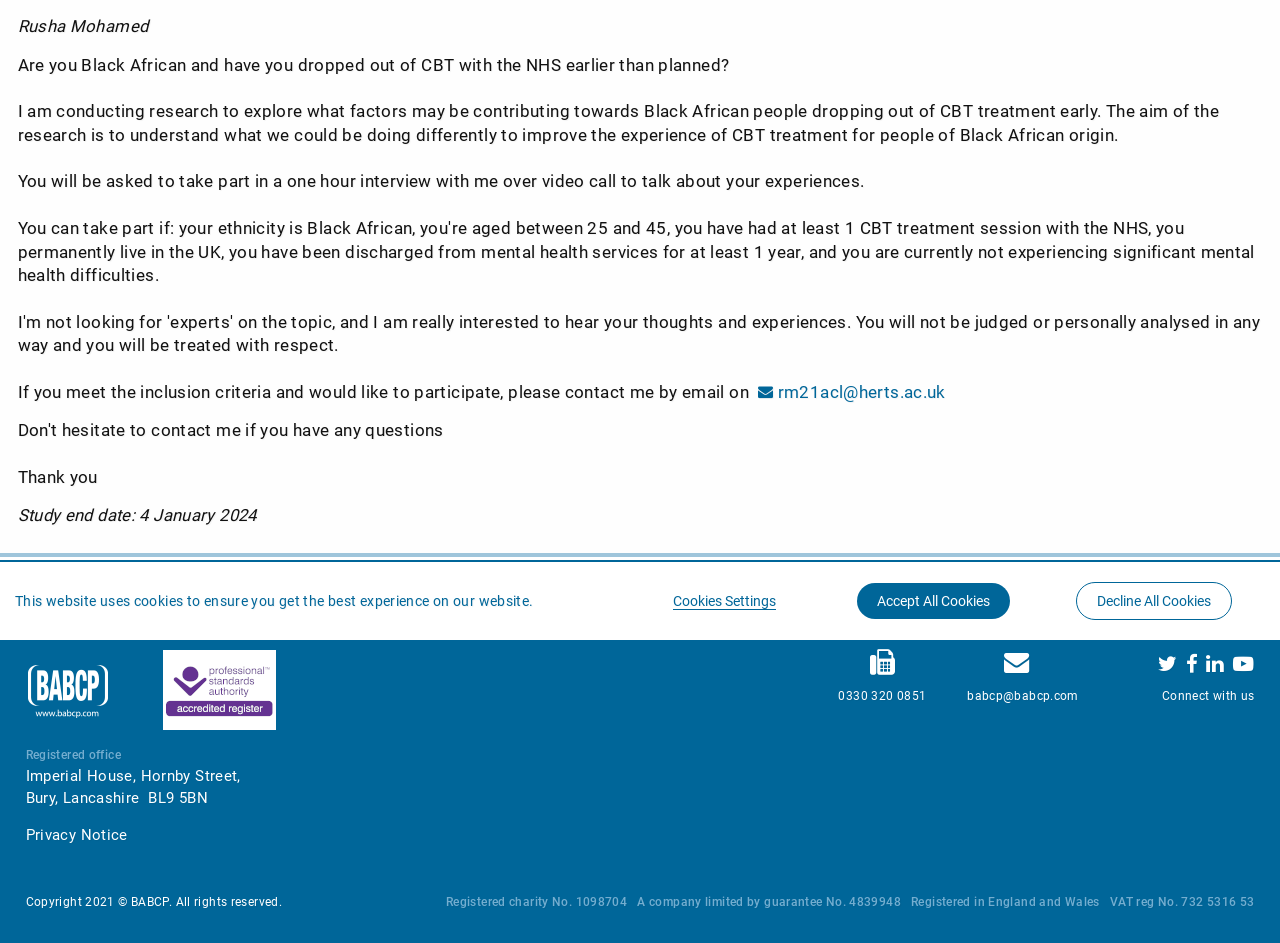Show the bounding box coordinates for the HTML element as described: "Accept All Cookies".

[0.67, 0.618, 0.789, 0.656]